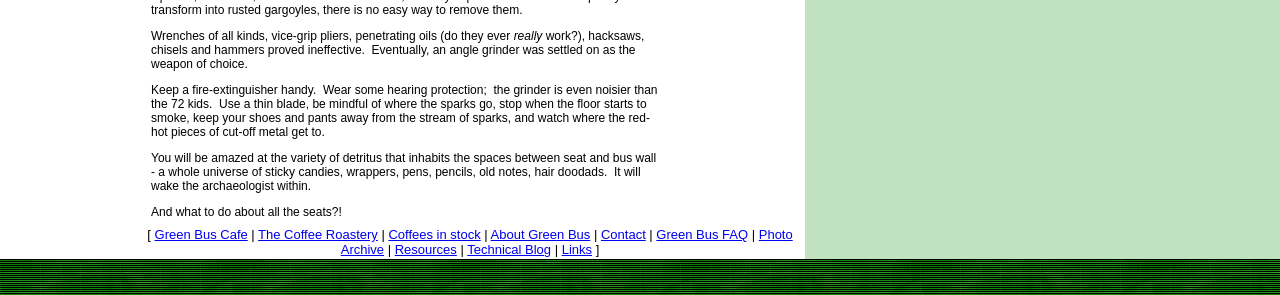Can you pinpoint the bounding box coordinates for the clickable element required for this instruction: "visit Green Bus Cafe"? The coordinates should be four float numbers between 0 and 1, i.e., [left, top, right, bottom].

[0.121, 0.769, 0.194, 0.82]